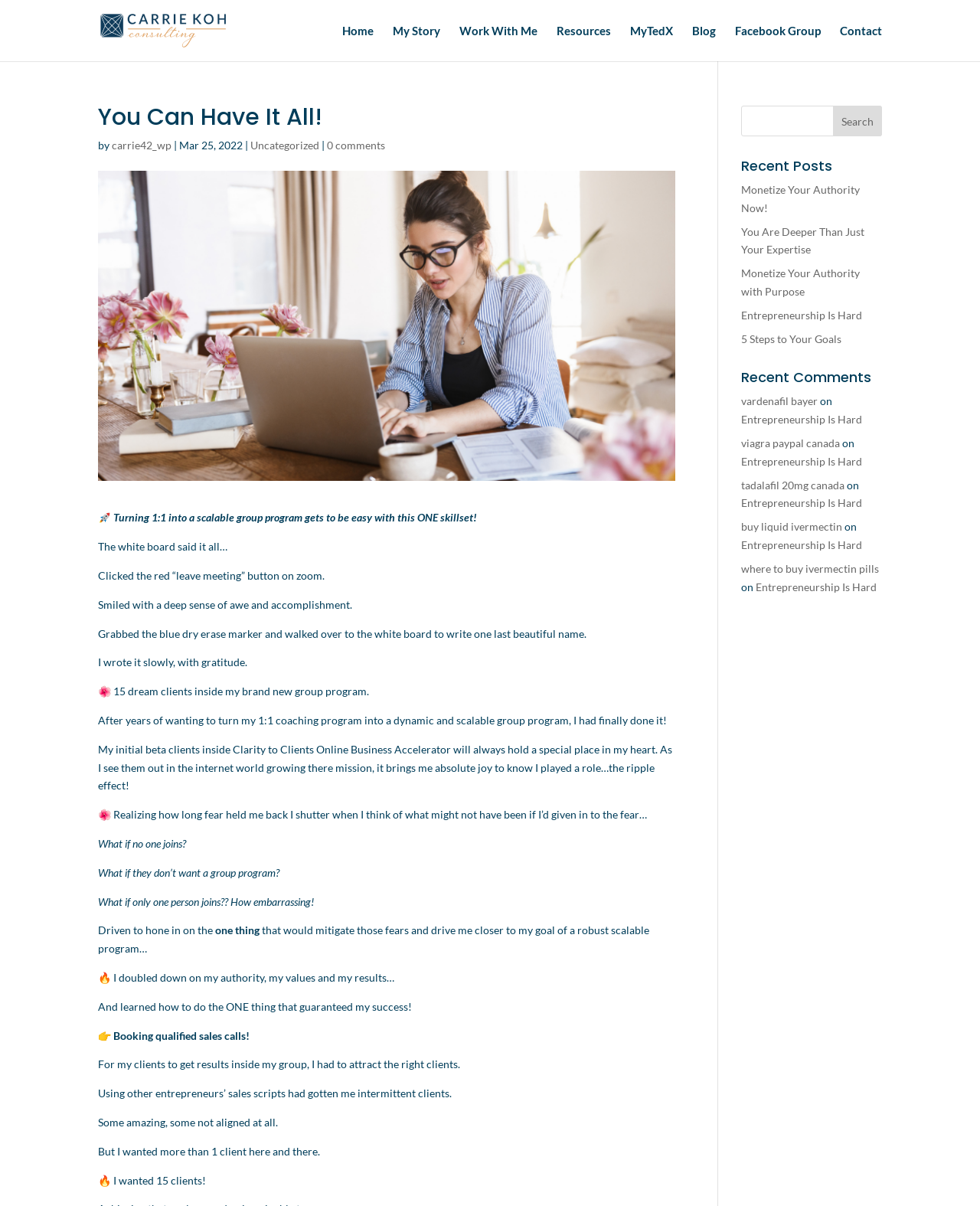What is the name of Carrie Koh's group program?
Please look at the screenshot and answer in one word or a short phrase.

Clarity to Clients Online Business Accelerator